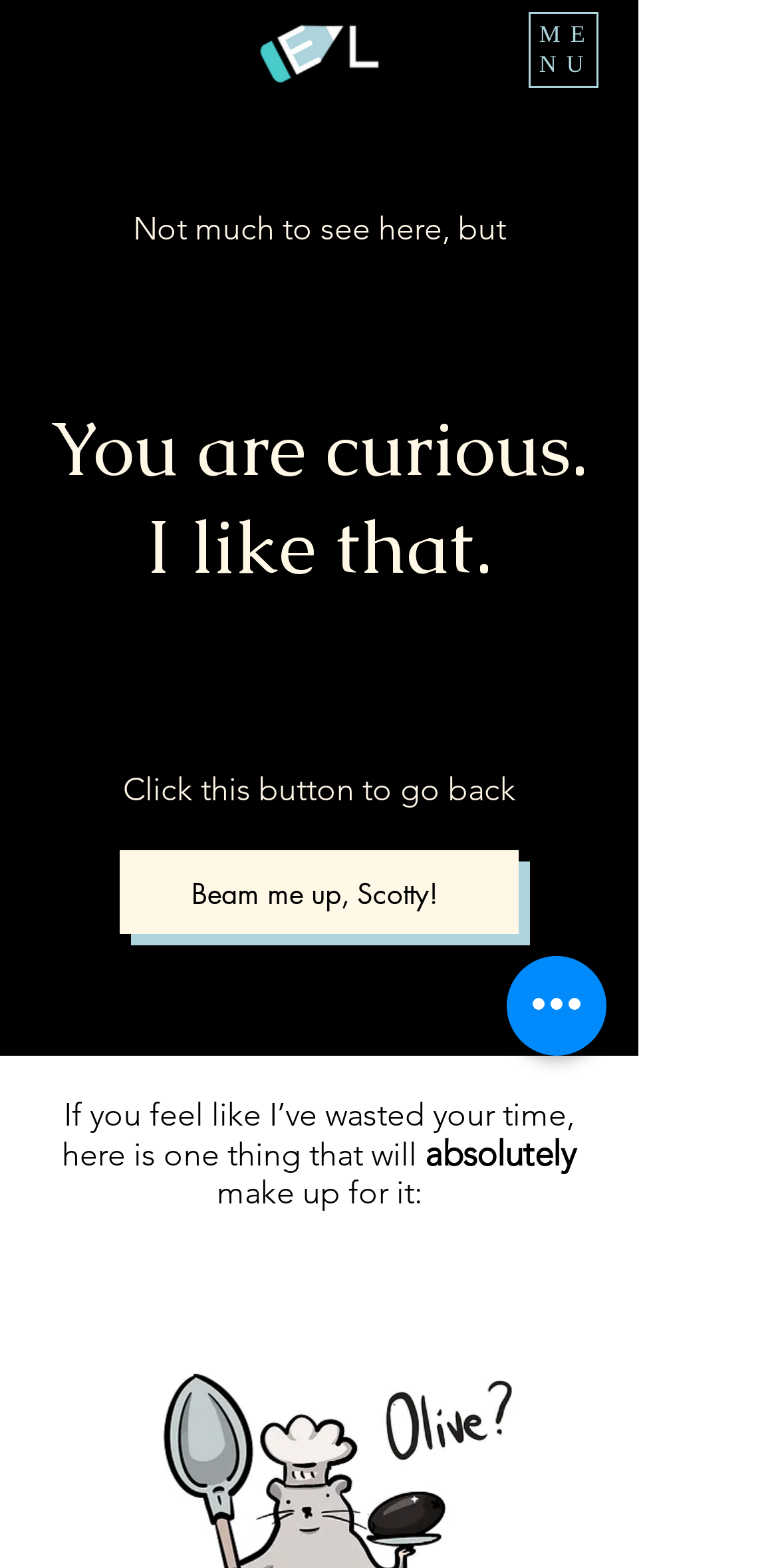Summarize the webpage with a detailed and informative caption.

The webpage is a personal website for Emma Loria, with a prominent logo of "emma logo blue-10.png" located at the top left corner. To the right of the logo is a navigation menu button labeled "Open navigation menu", which contains the text "ME" and "NU" when expanded.

Below the logo and navigation menu, there are three headings that span across the top half of the page. The first heading reads "Not much to see here, but", the second heading says "You are curious. I like that.", and the third heading states "Click this button to go back". 

Underneath the headings, there is a link labeled "Beam me up, Scotty!" located at the top right section of the page. Below this link, there are four paragraphs of text. The first paragraph starts with "If you feel like I’ve wasted your time," and the subsequent paragraphs continue with the text "here is one thing that will", "absolutely", and "make up for it:".

At the bottom right corner of the page, there is a button labeled "Quick actions". Overall, the webpage has a simple layout with a focus on text-based content and a few interactive elements.